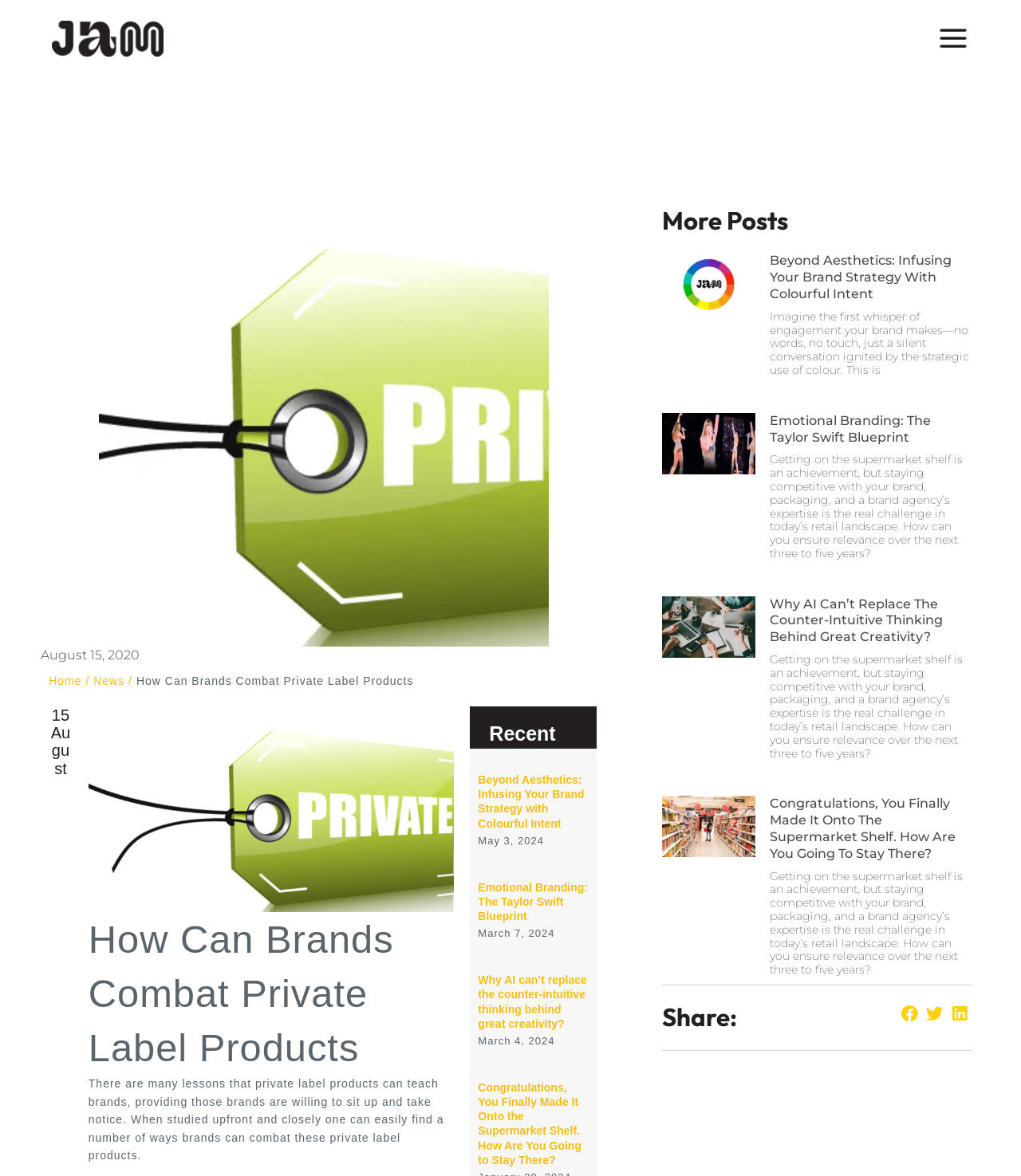Identify the bounding box coordinates of the section to be clicked to complete the task described by the following instruction: "Read the article 'How Can Brands Combat Private Label Products'". The coordinates should be four float numbers between 0 and 1, formatted as [left, top, right, bottom].

[0.087, 0.775, 0.445, 0.914]